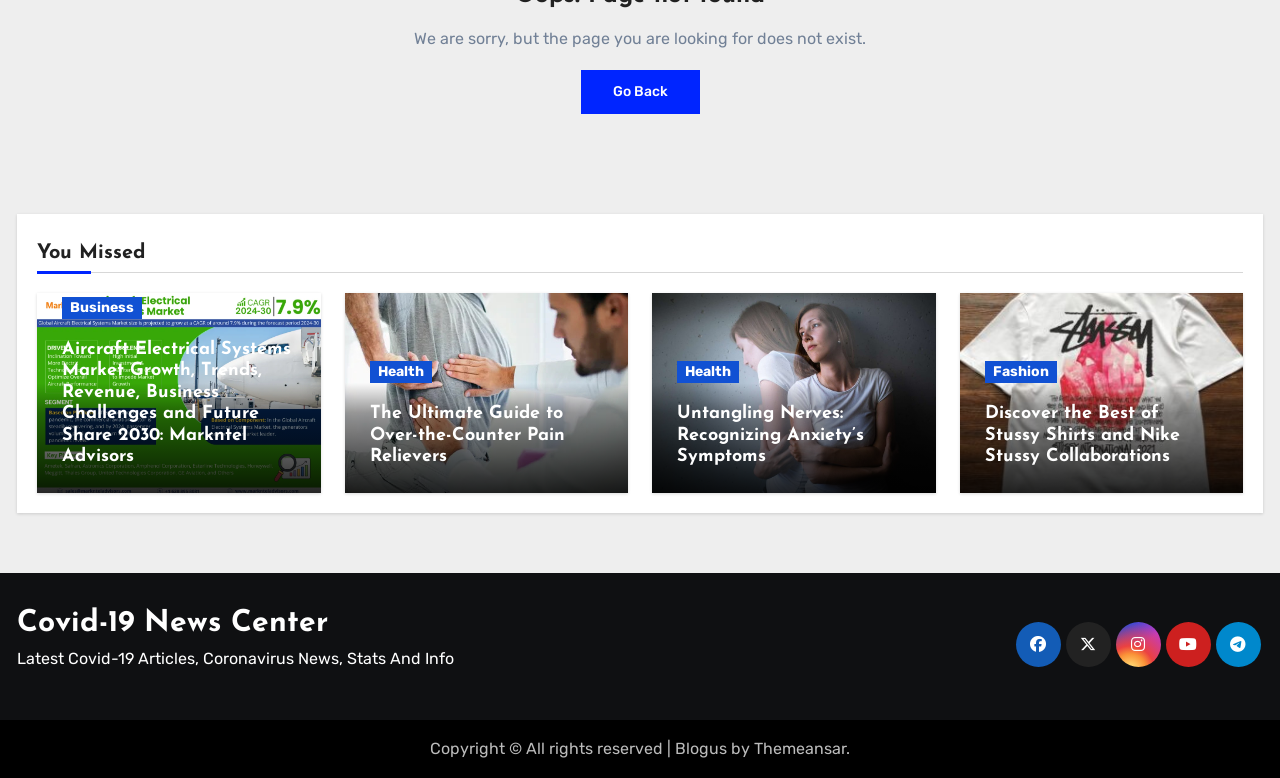From the webpage screenshot, identify the region described by Covid-19 News Center. Provide the bounding box coordinates as (top-left x, top-left y, bottom-right x, bottom-right y), with each value being a floating point number between 0 and 1.

[0.013, 0.782, 0.256, 0.821]